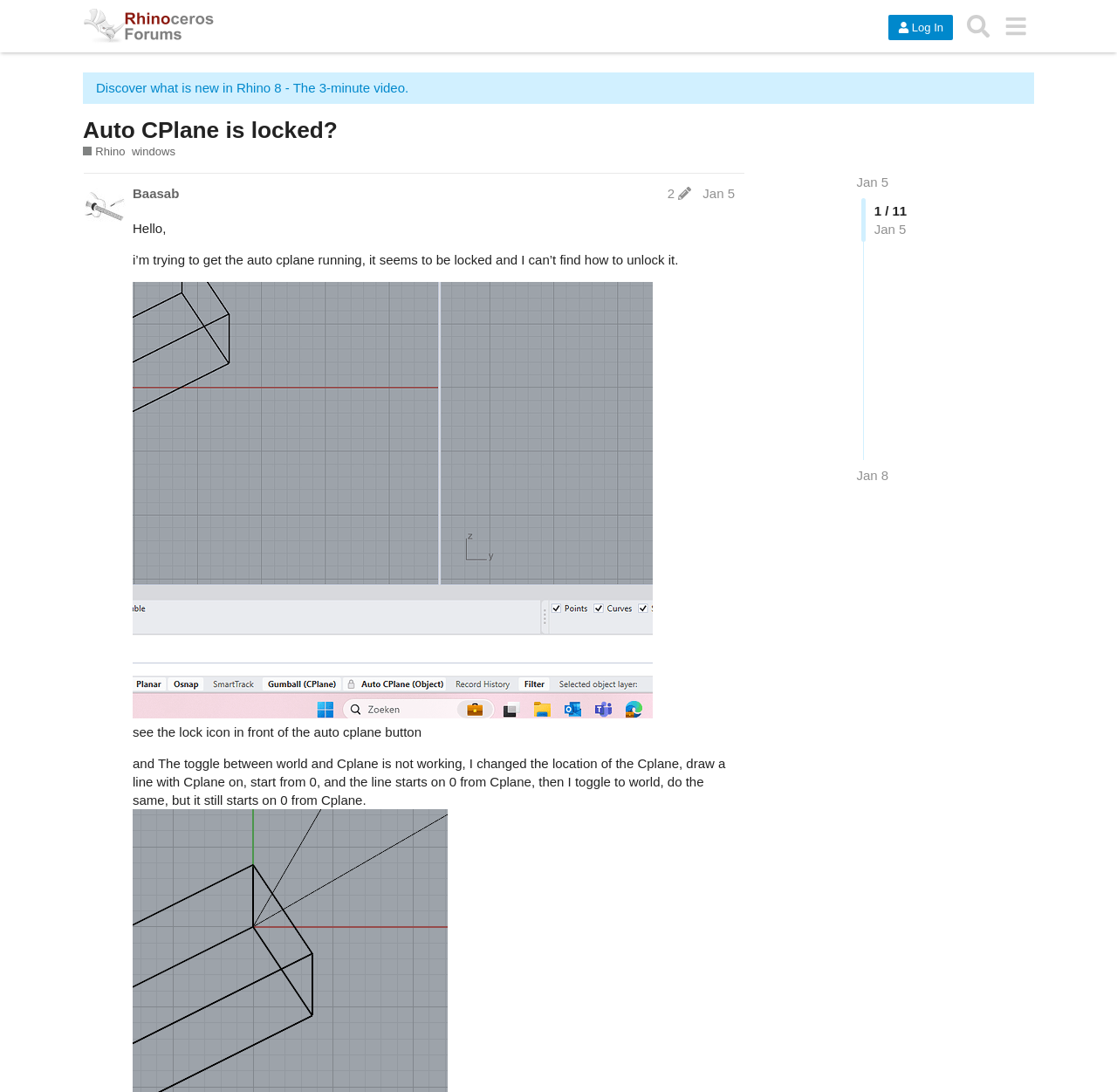Locate the bounding box coordinates of the element that should be clicked to execute the following instruction: "Search for something in the forum".

[0.859, 0.007, 0.892, 0.041]